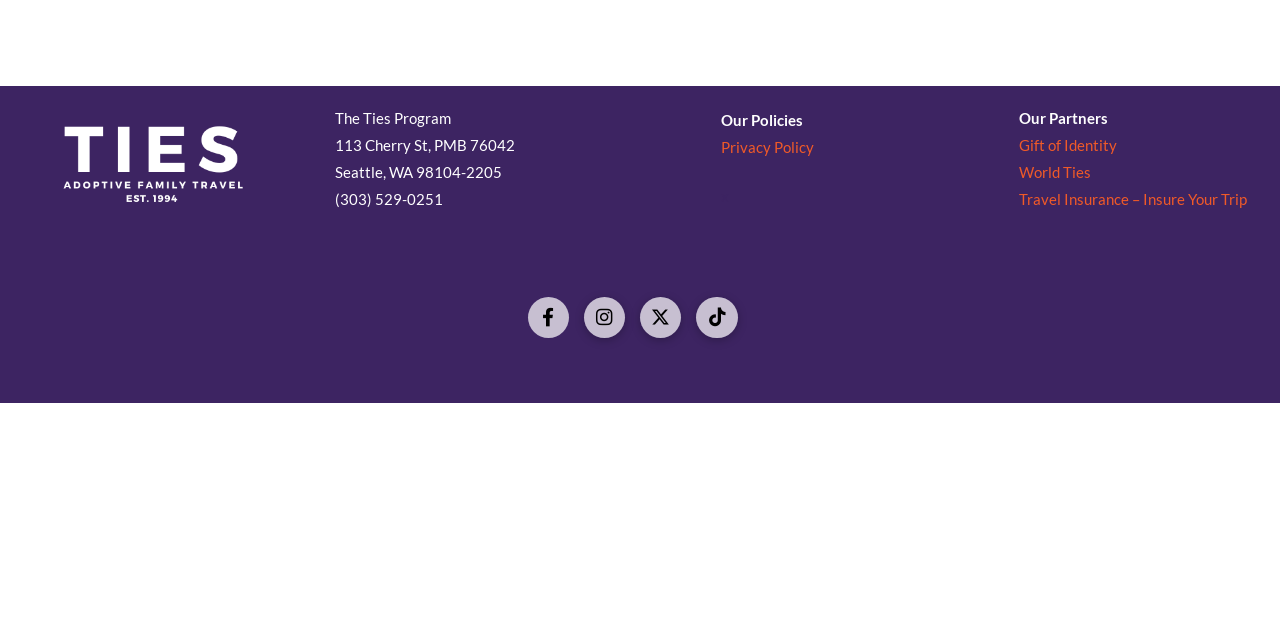Extract the bounding box coordinates of the UI element described by: "Gift of Identity". The coordinates should include four float numbers ranging from 0 to 1, e.g., [left, top, right, bottom].

[0.796, 0.212, 0.873, 0.24]